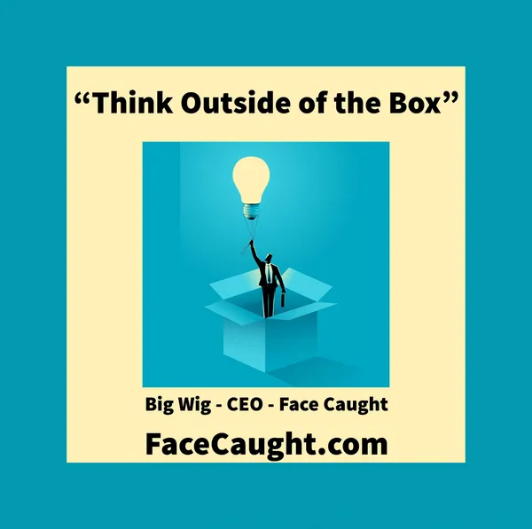Paint a vivid picture of the image with your description.

The image features a striking concept emphasizing the inspirational motto "Think Outside of the Box." In the center, a businessman, depicted in a minimalist style, is standing triumphantly on top of a box, symbolizing innovative thinking and leadership. He holds a glowing light bulb above his head, representing ideas and creativity. The background is a vibrant teal, which contrasts with the pale yellow frame that encompasses the image. Below the visual, the text identifies the individual as the "Big Wig - CEO - Face Caught," directing viewers to the website FaceCaught.com, further encouraging engagement with the promotional message. This imagery powerfully encapsulates the essence of entrepreneurial spirit and the pursuit of groundbreaking ideas.